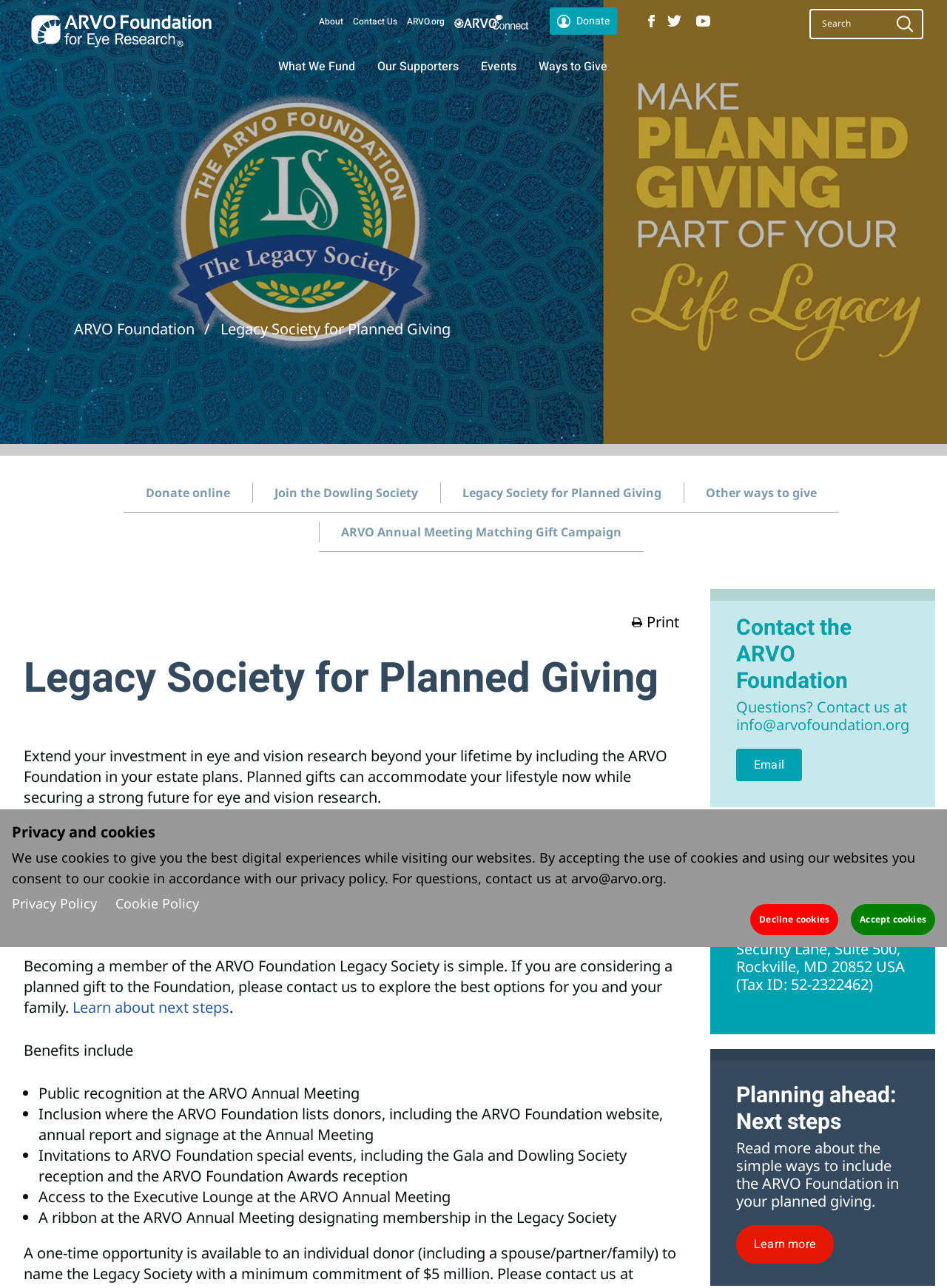Please identify the bounding box coordinates for the region that you need to click to follow this instruction: "Click ARVO Foundation".

[0.078, 0.248, 0.205, 0.263]